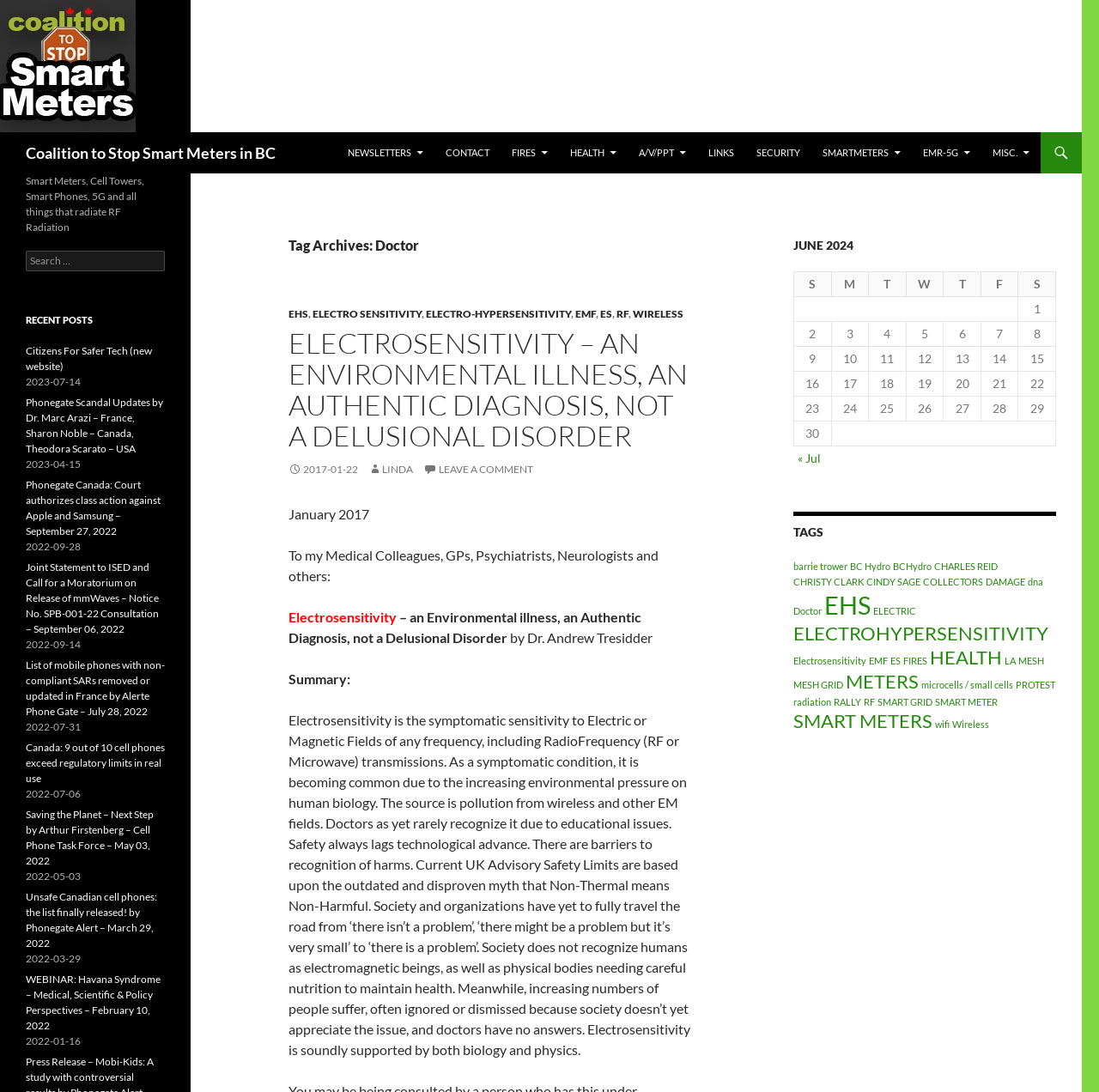Locate the coordinates of the bounding box for the clickable region that fulfills this instruction: "Click the 'CONTACT' link".

[0.396, 0.121, 0.455, 0.159]